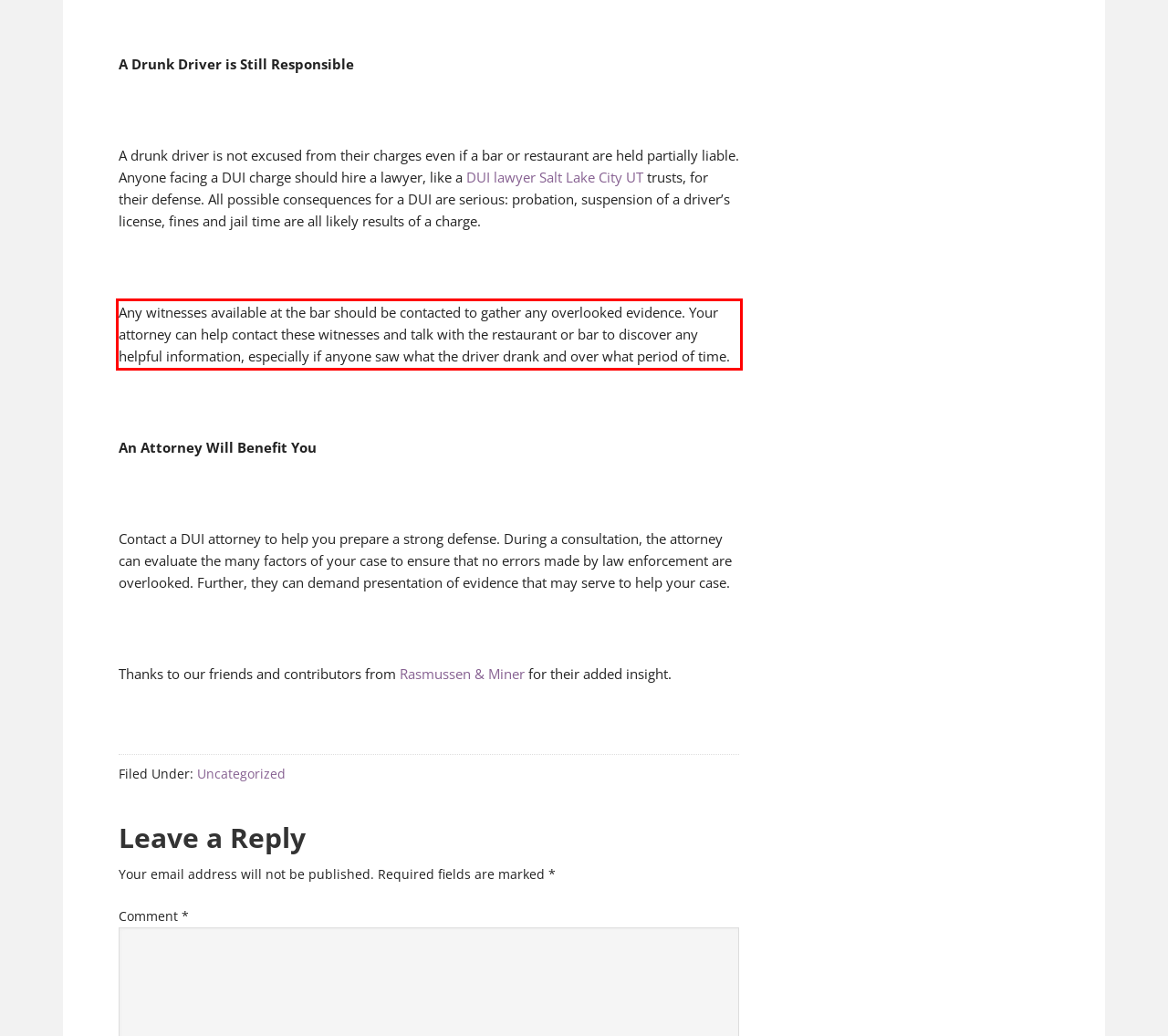With the provided screenshot of a webpage, locate the red bounding box and perform OCR to extract the text content inside it.

Any witnesses available at the bar should be contacted to gather any overlooked evidence. Your attorney can help contact these witnesses and talk with the restaurant or bar to discover any helpful information, especially if anyone saw what the driver drank and over what period of time.